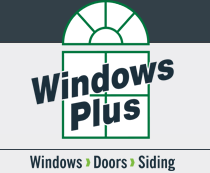Answer in one word or a short phrase: 
What services are offered by the company?

Windows, Doors, Siding